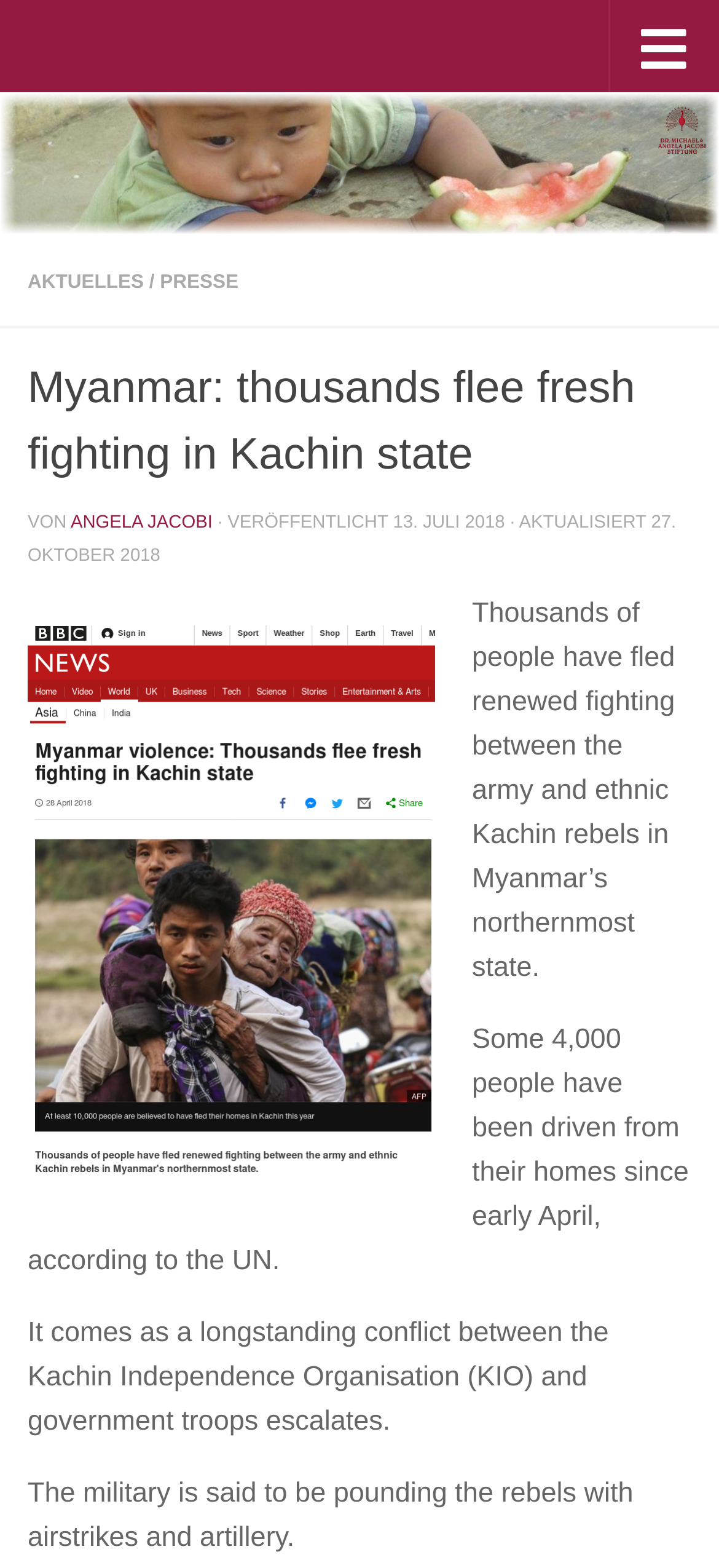Carefully observe the image and respond to the question with a detailed answer:
How many people have been driven from their homes?

The number of people driven from their homes can be determined by reading the text 'Some 4,000 people have been driven from their homes since early April, according to the UN.' which indicates that 4,000 people have been displaced.